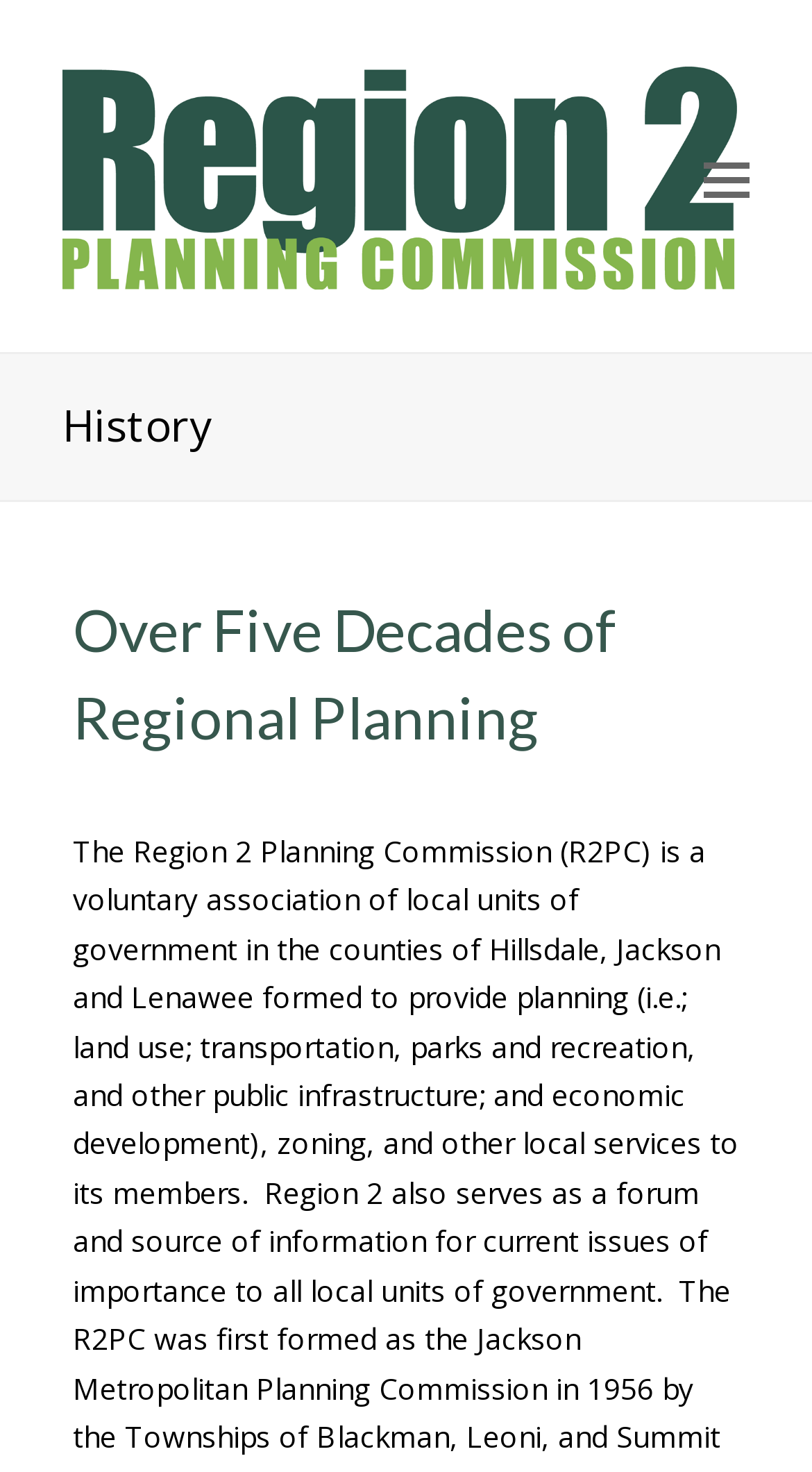Please determine the bounding box coordinates, formatted as (top-left x, top-left y, bottom-right x, bottom-right y), with all values as floating point numbers between 0 and 1. Identify the bounding box of the region described as: Social Media Hub

None